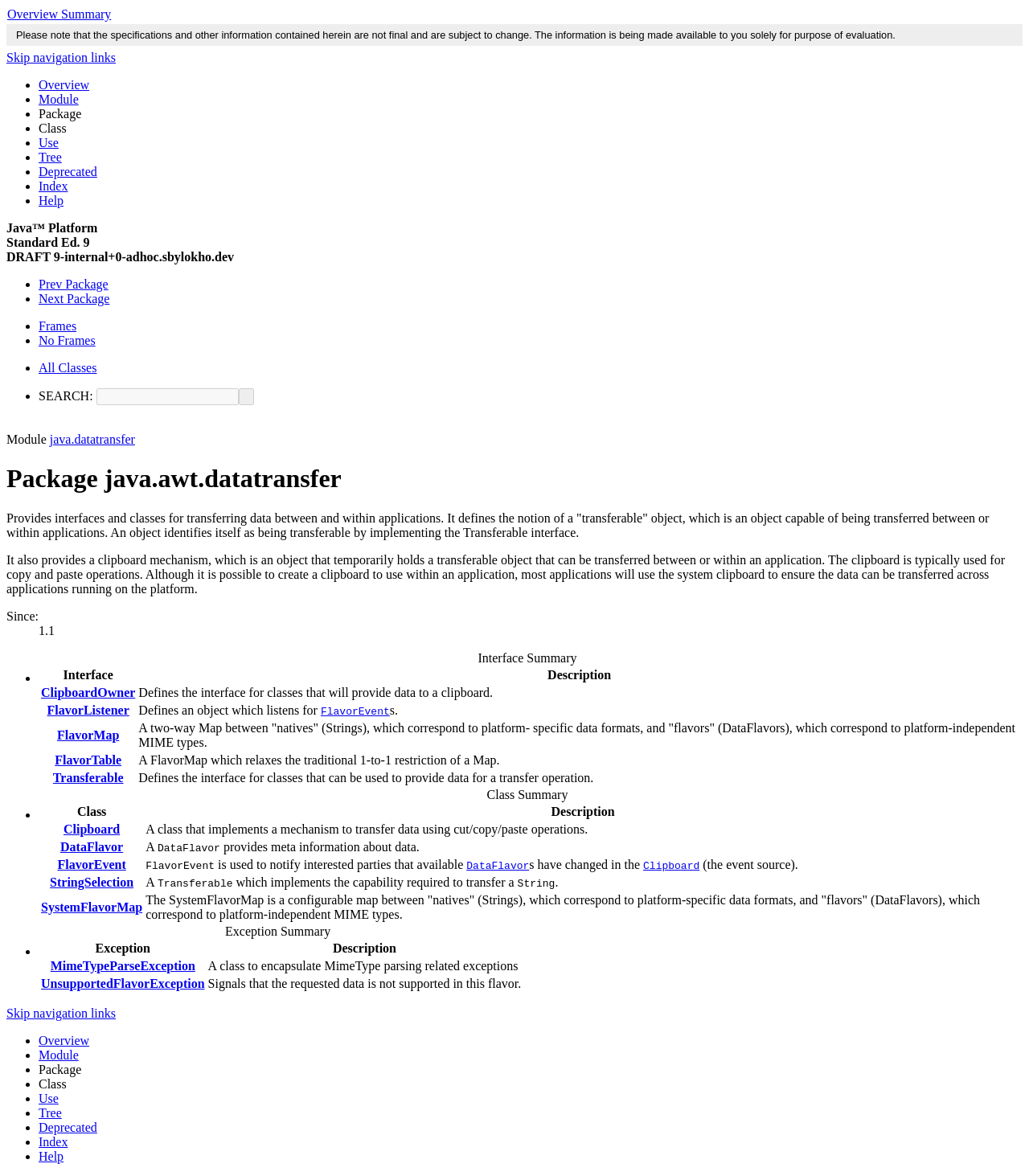Describe all the significant parts and information present on the webpage.

This webpage appears to be a documentation page for a Java module, specifically the `java.awt.datatransfer` package. At the top of the page, there is a navigation menu with links to various sections, including "Overview", "Module", "Package", "Class", "Use", "Tree", "Deprecated", "Index", and "Help". Below the navigation menu, there is a brief notice stating that the specifications and information on the page are subject to change.

The main content of the page is divided into several sections. The first section is a brief overview of the `java.awt.datatransfer` package, which provides interfaces and classes for transferring data between and within applications. This section is followed by a detailed description of the package, including its purpose and functionality.

The next section is a table summarizing the interfaces in the package, including `ClipboardOwner`, `FlavorListener`, `FlavorMap`, `FlavorTable`, and `Transferable`. Each interface is listed with a brief description of its purpose.

At the bottom of the page, there are additional links to related topics, including "Prev Package", "Next Package", "Frames", "No Frames", and "All Classes". There is also a search box where users can enter keywords to search for specific information.

Throughout the page, there are various links to other related pages and topics, as well as a hierarchical structure of headings and subheadings to organize the content.